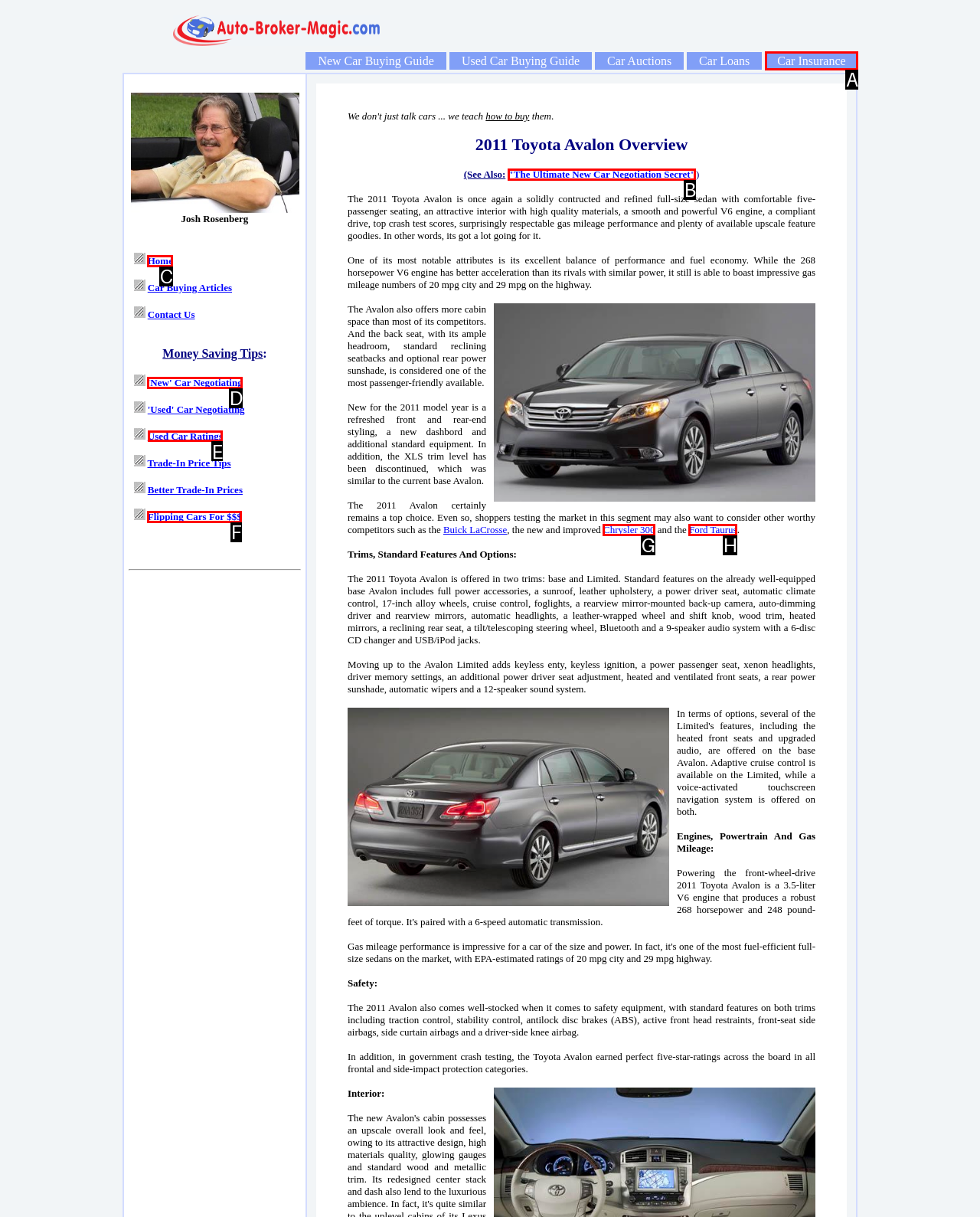Choose the letter of the option that needs to be clicked to perform the task: Click on 'Used Car Ratings'. Answer with the letter.

E